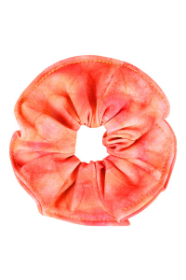What is the fabric of the scrunchie like?
Please answer using one word or phrase, based on the screenshot.

Soft and stretchy